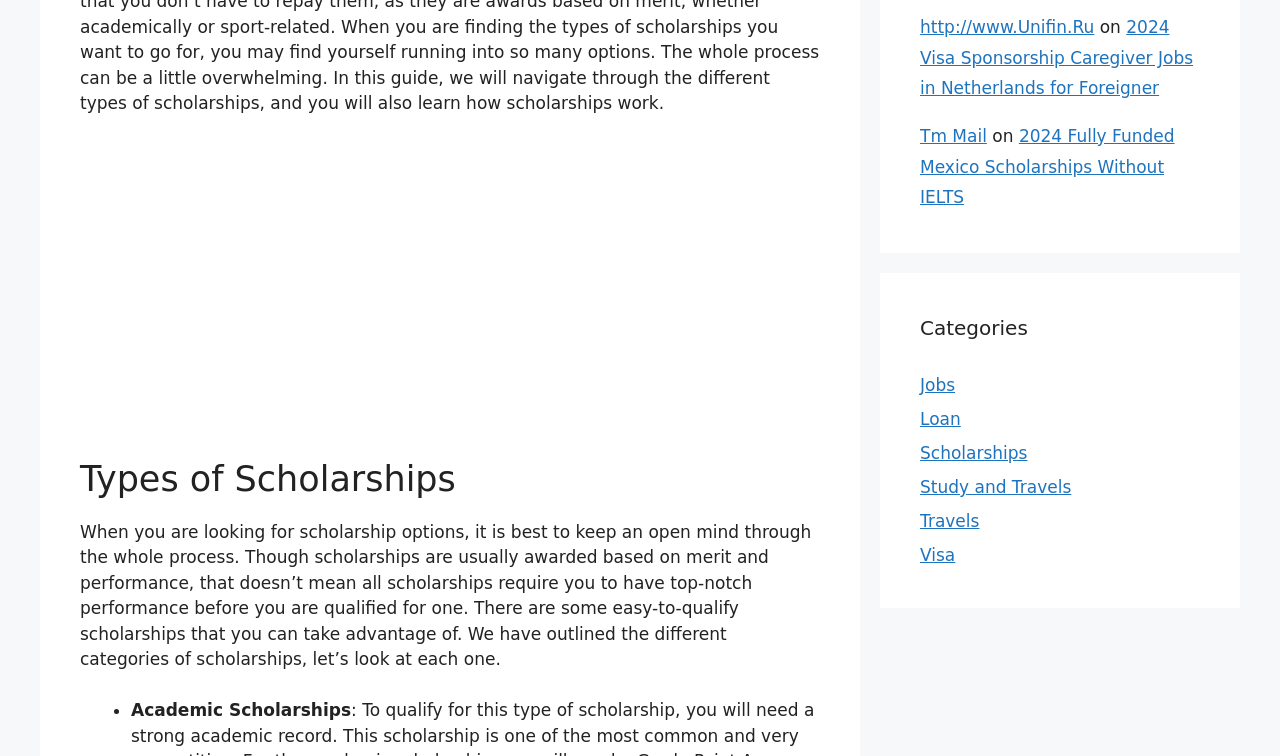Locate the bounding box coordinates of the area you need to click to fulfill this instruction: 'Click on 'Scholarships''. The coordinates must be in the form of four float numbers ranging from 0 to 1: [left, top, right, bottom].

[0.719, 0.586, 0.803, 0.612]